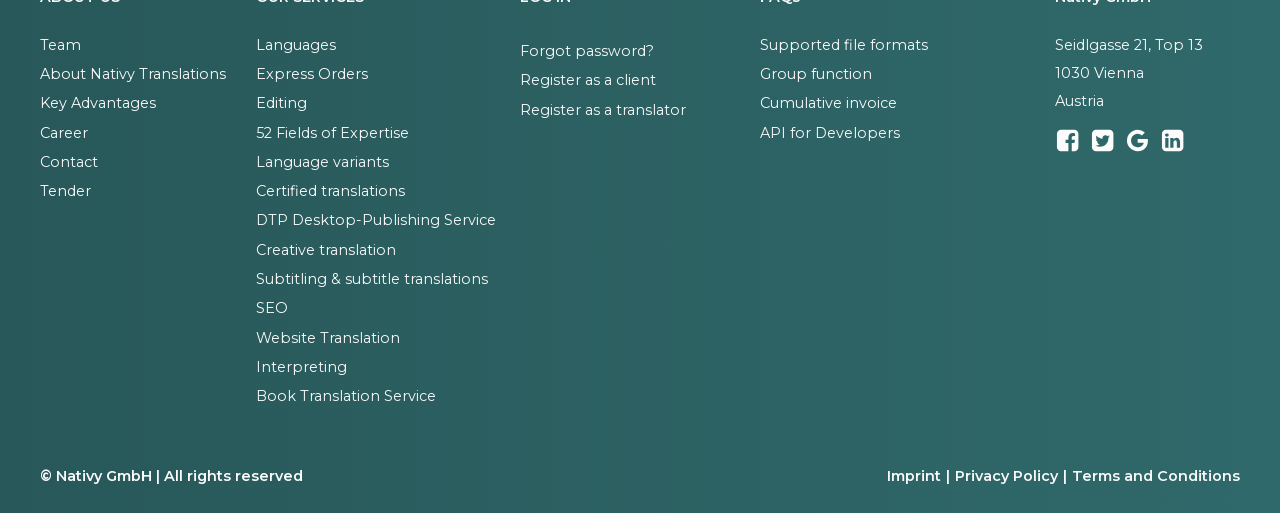What is the last link in the footer section?
Please provide a detailed answer to the question.

I looked at the links in the footer section and found that the last link is 'Terms and Conditions'.